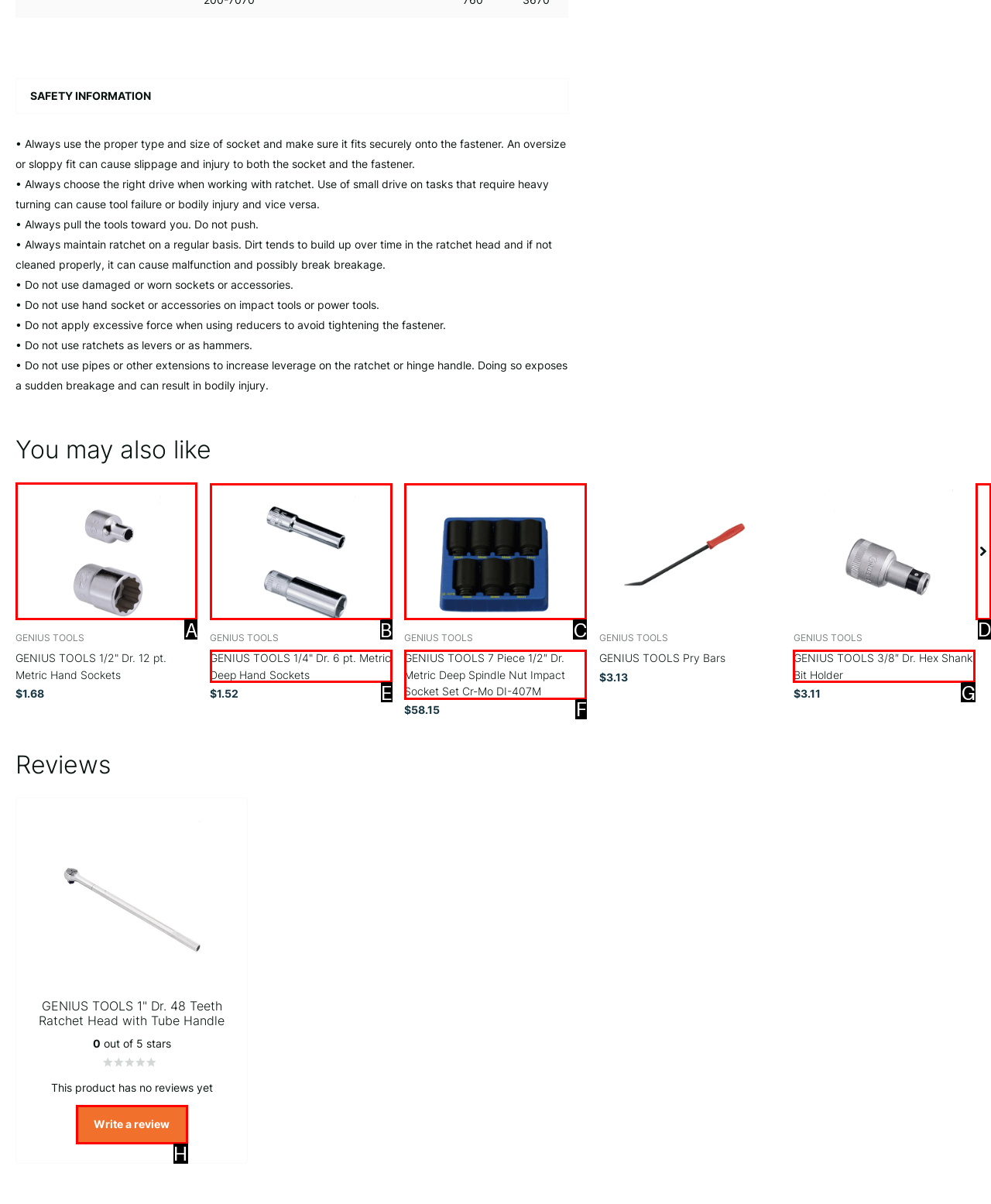Select the HTML element to finish the task: Go to the NEWS page Reply with the letter of the correct option.

None